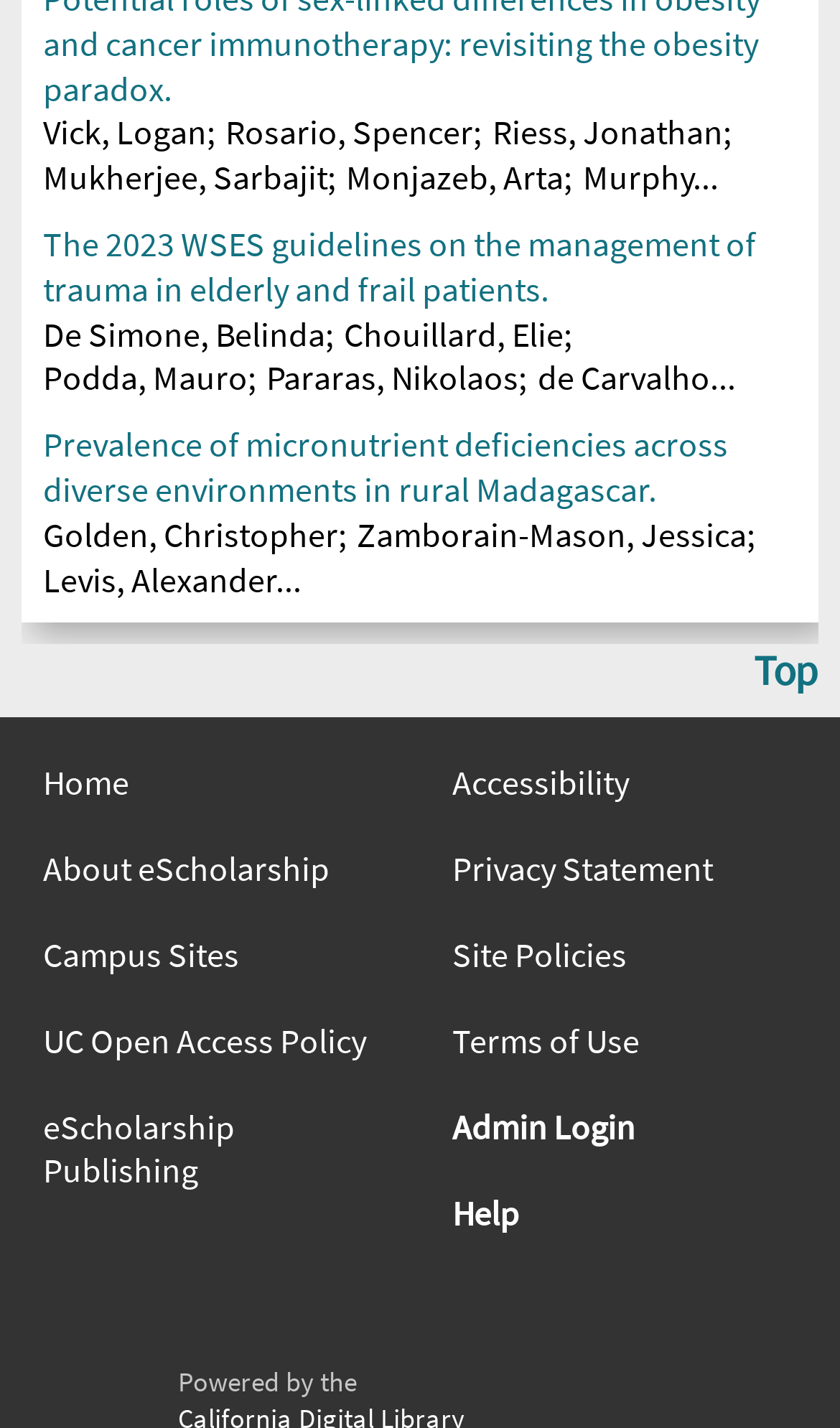Please identify the bounding box coordinates of the clickable region that I should interact with to perform the following instruction: "Read about eScholarship". The coordinates should be expressed as four float numbers between 0 and 1, i.e., [left, top, right, bottom].

[0.051, 0.593, 0.462, 0.623]